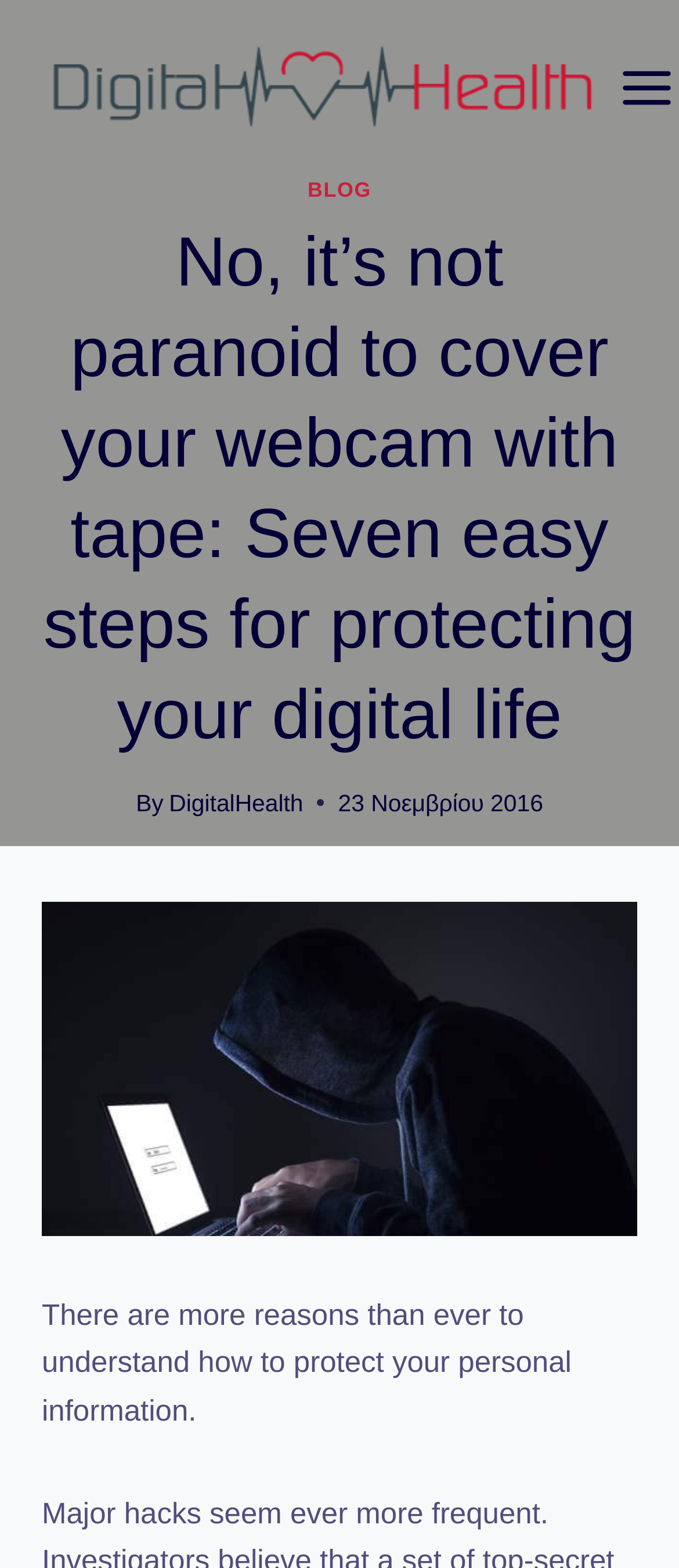Is there an image on the webpage?
Please provide a single word or phrase as the answer based on the screenshot.

Yes